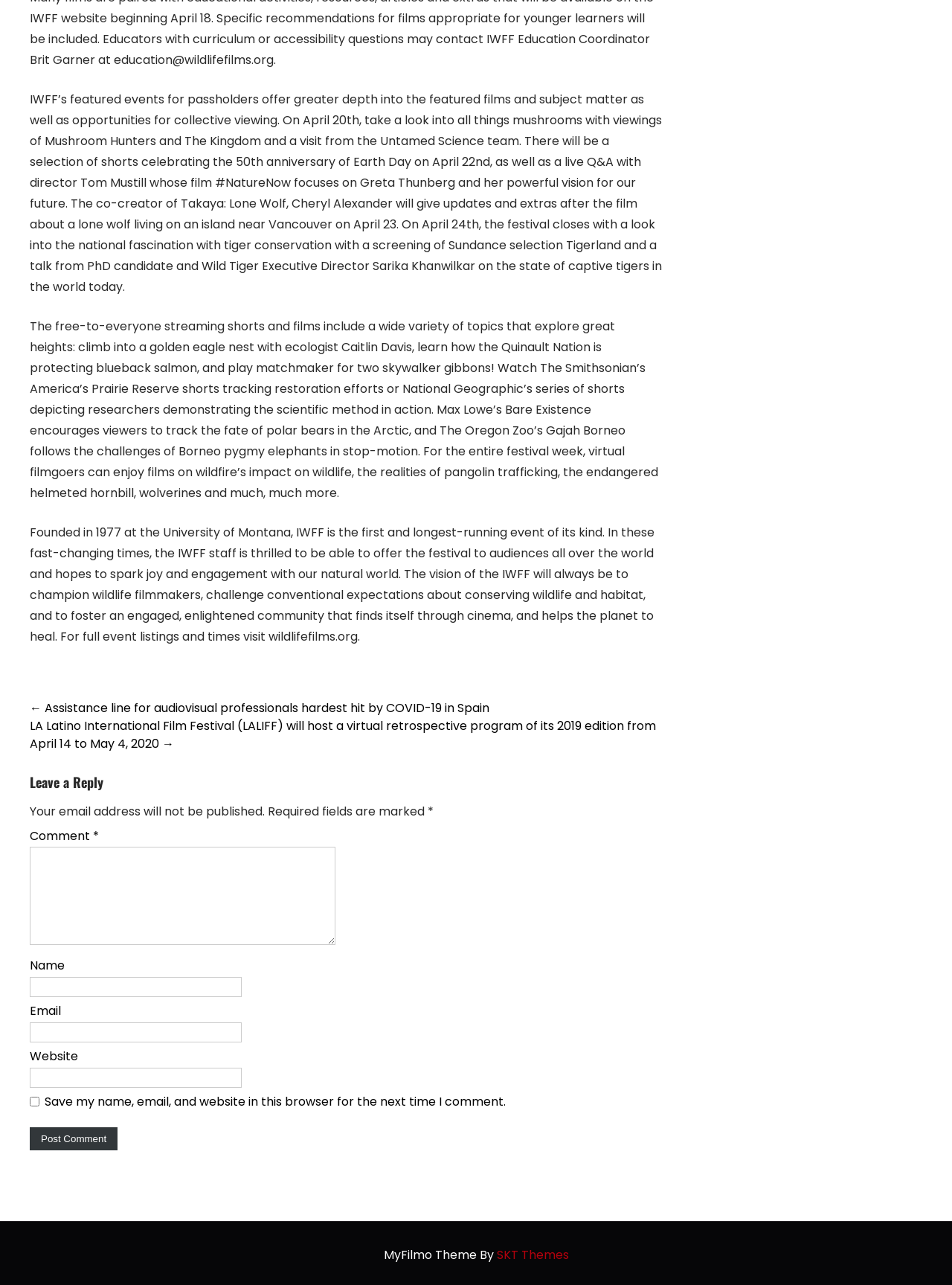What is the purpose of IWFF?
Respond with a short answer, either a single word or a phrase, based on the image.

Champion wildlife filmmakers